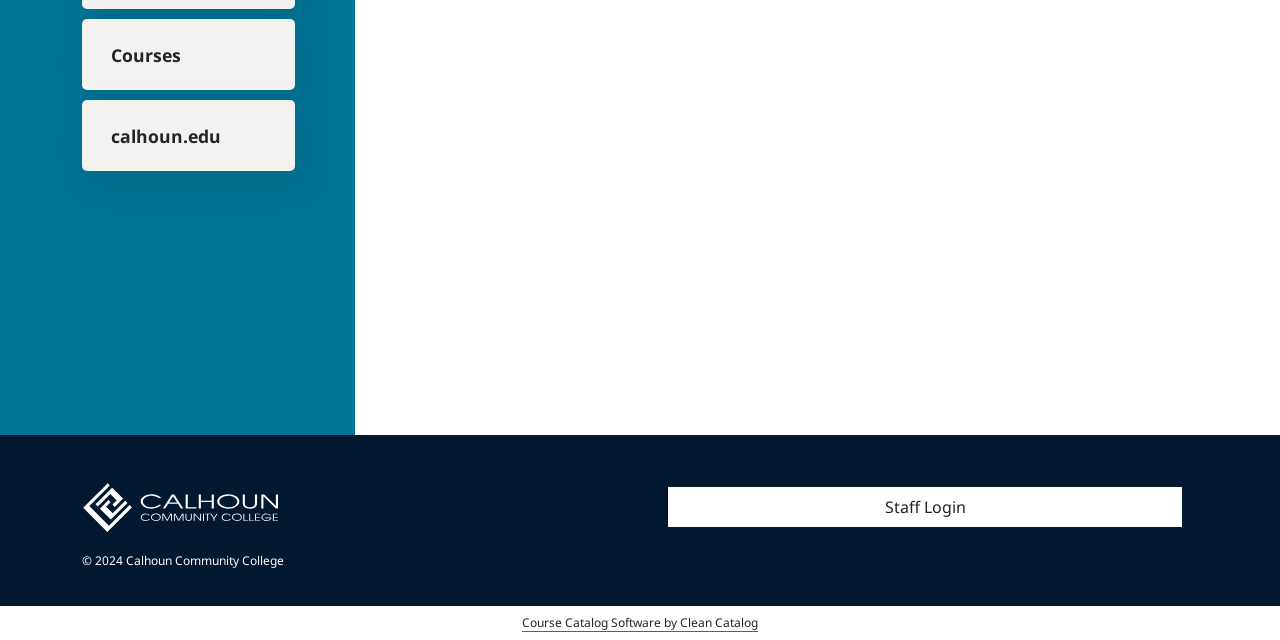Given the following UI element description: "Staff Login", find the bounding box coordinates in the webpage screenshot.

[0.522, 0.761, 0.923, 0.823]